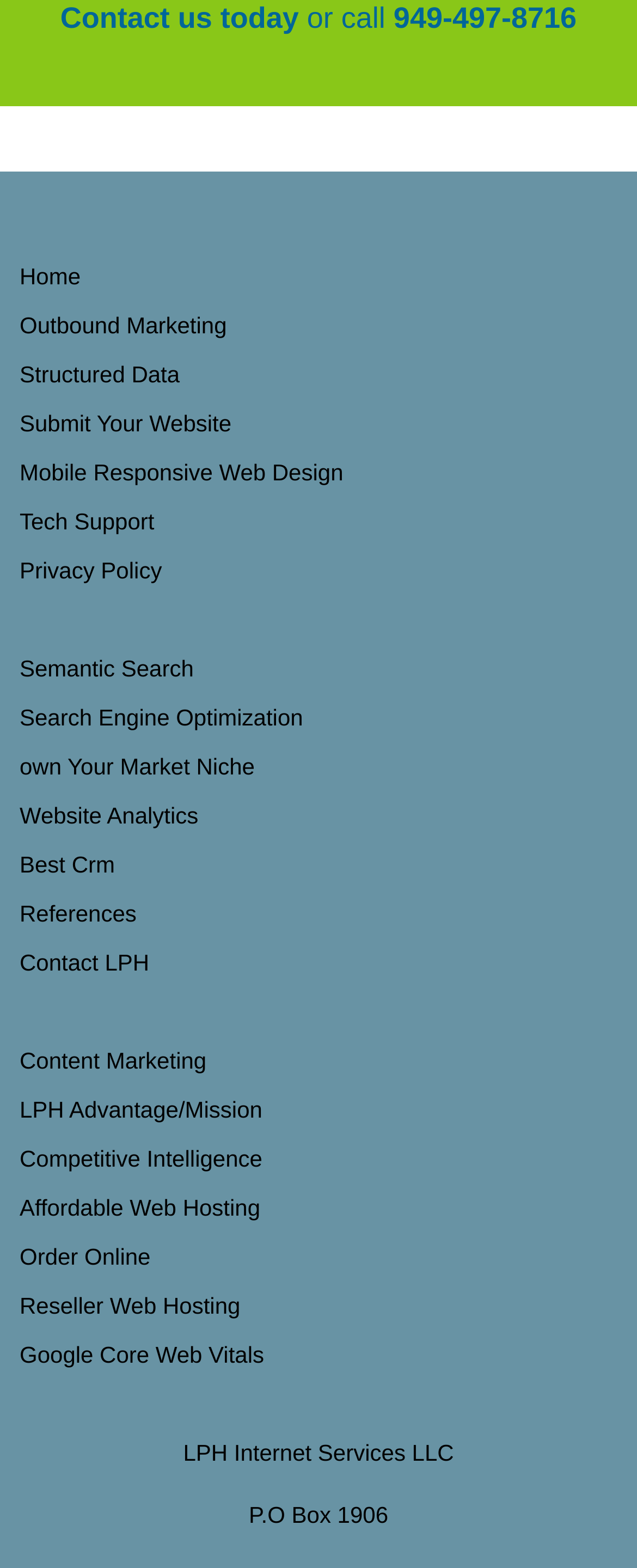Find the bounding box coordinates of the element I should click to carry out the following instruction: "Go to HOME page".

None